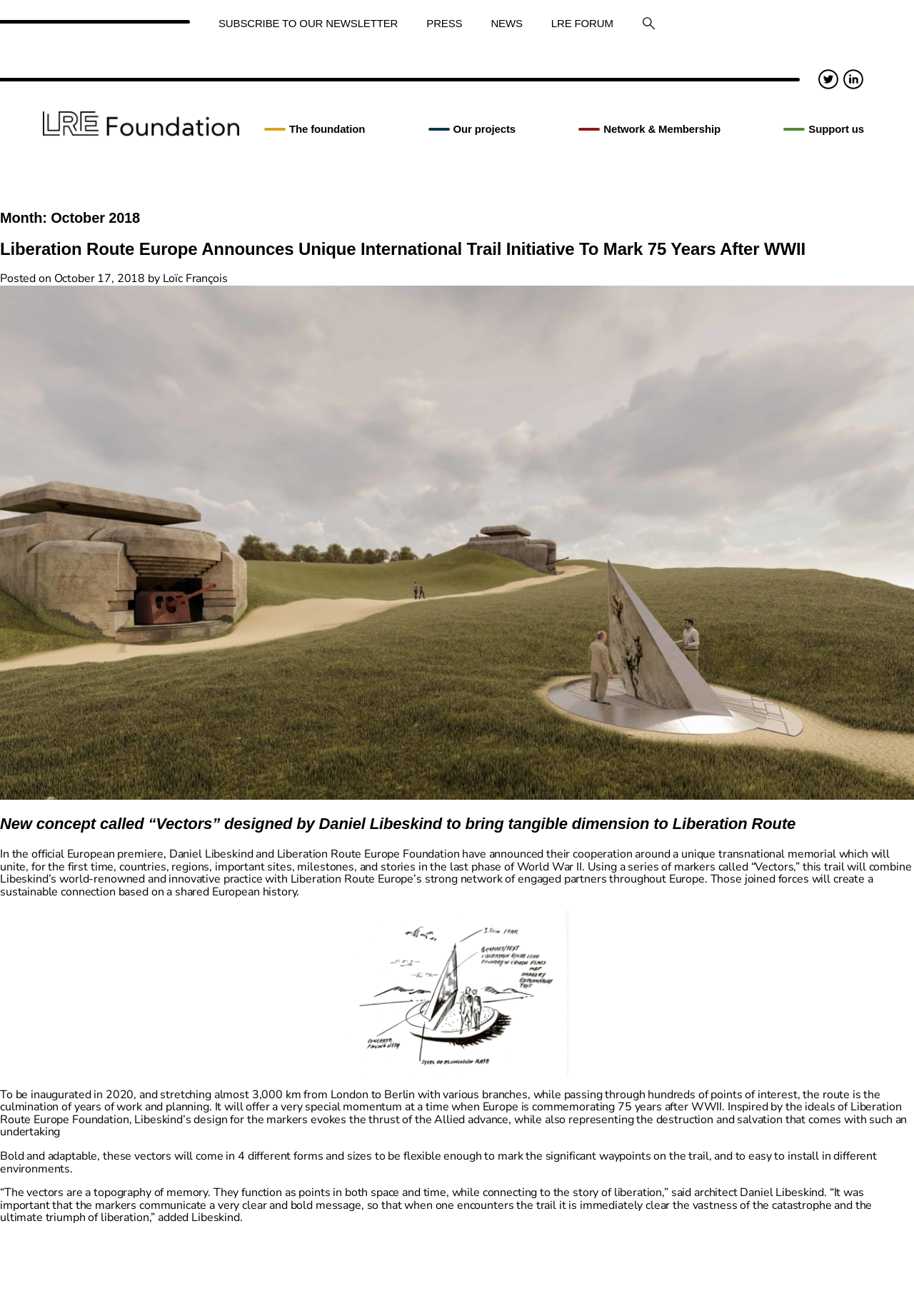Determine the bounding box coordinates in the format (top-left x, top-left y, bottom-right x, bottom-right y). Ensure all values are floating point numbers between 0 and 1. Identify the bounding box of the UI element described by: Press

[0.451, 0.005, 0.521, 0.03]